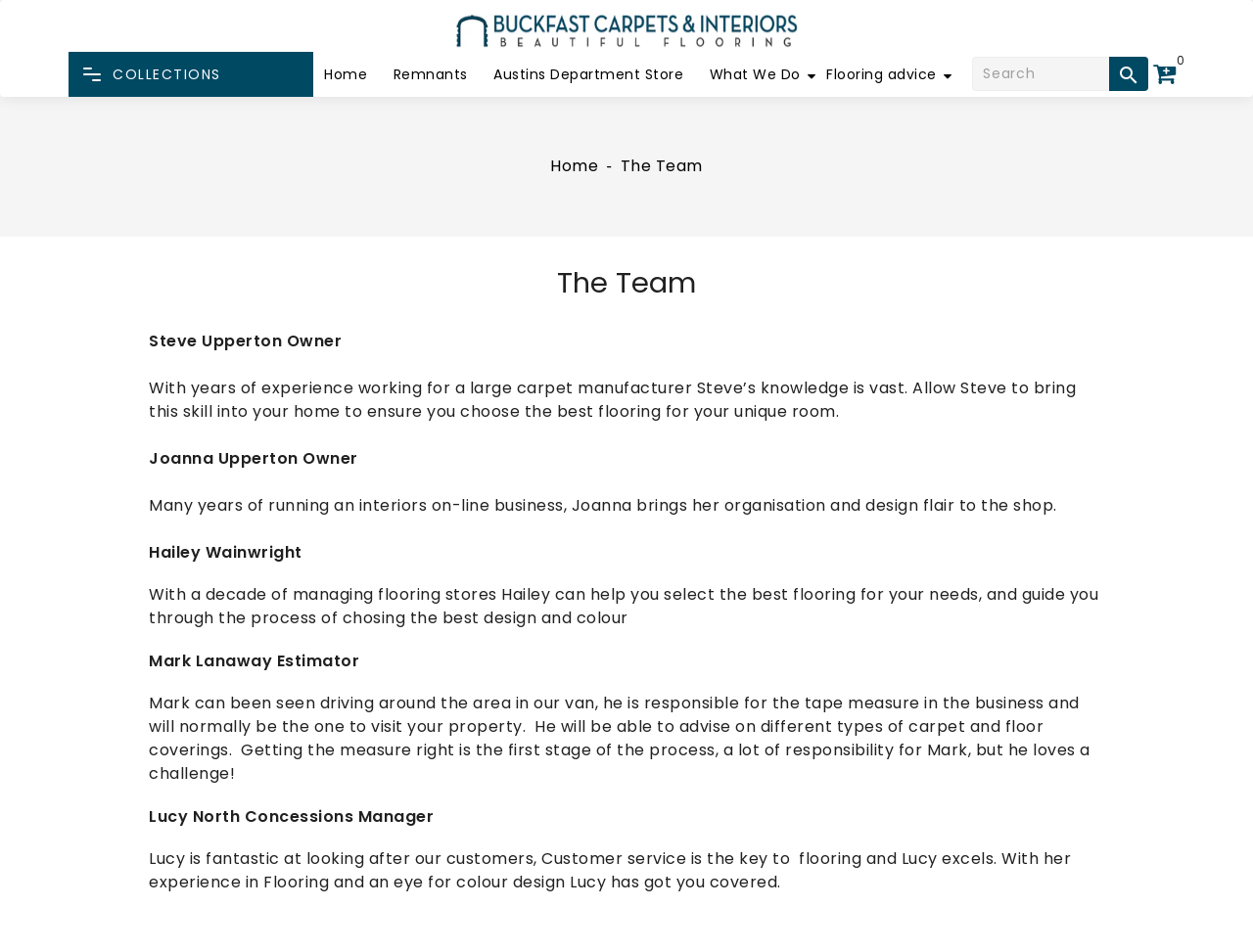Please find the bounding box coordinates for the clickable element needed to perform this instruction: "Click on the 'Home' link".

[0.254, 0.067, 0.298, 0.088]